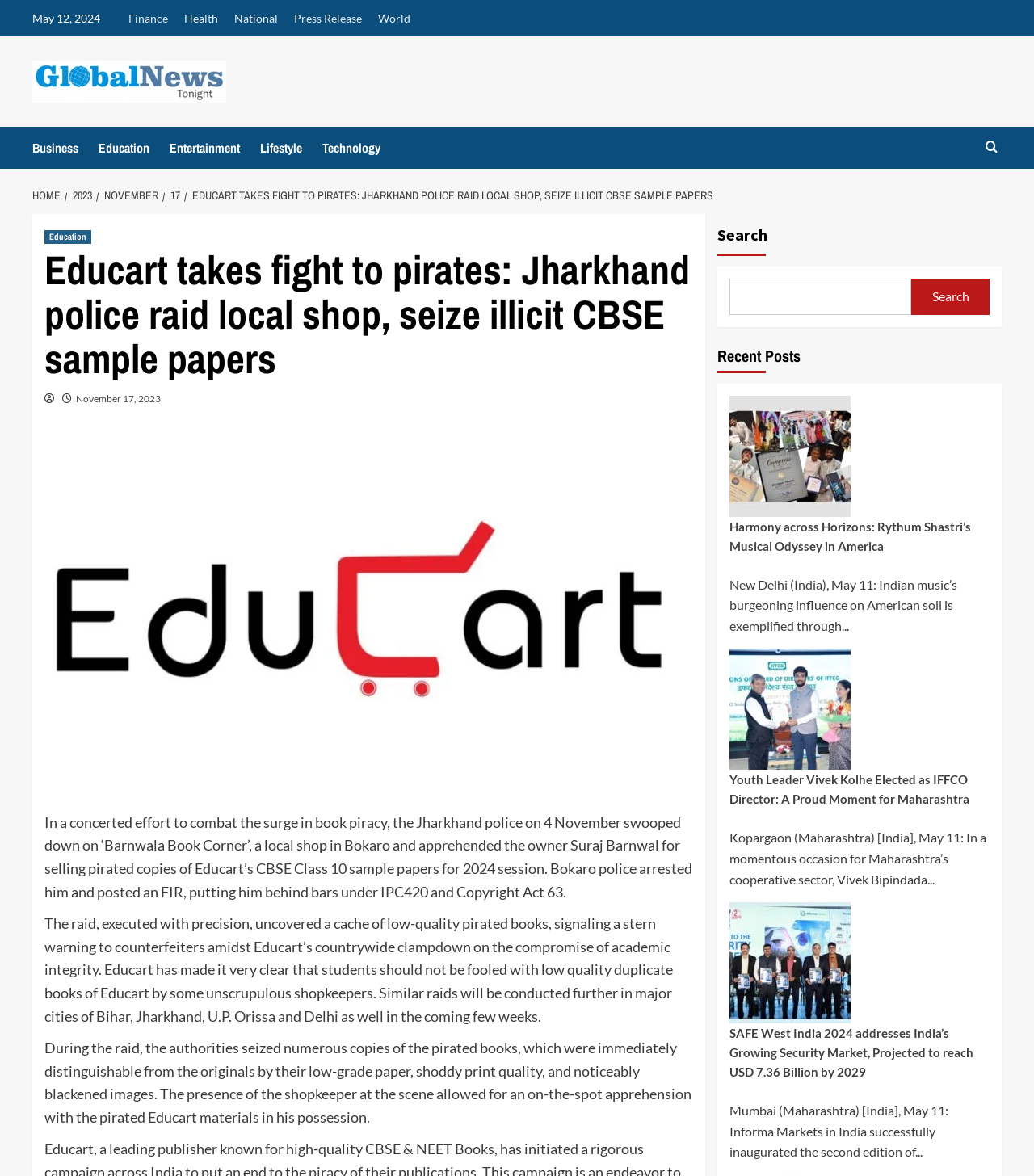Please extract the primary headline from the webpage.

Educart takes fight to pirates: Jharkhand police raid local shop, seize illicit CBSE sample papers